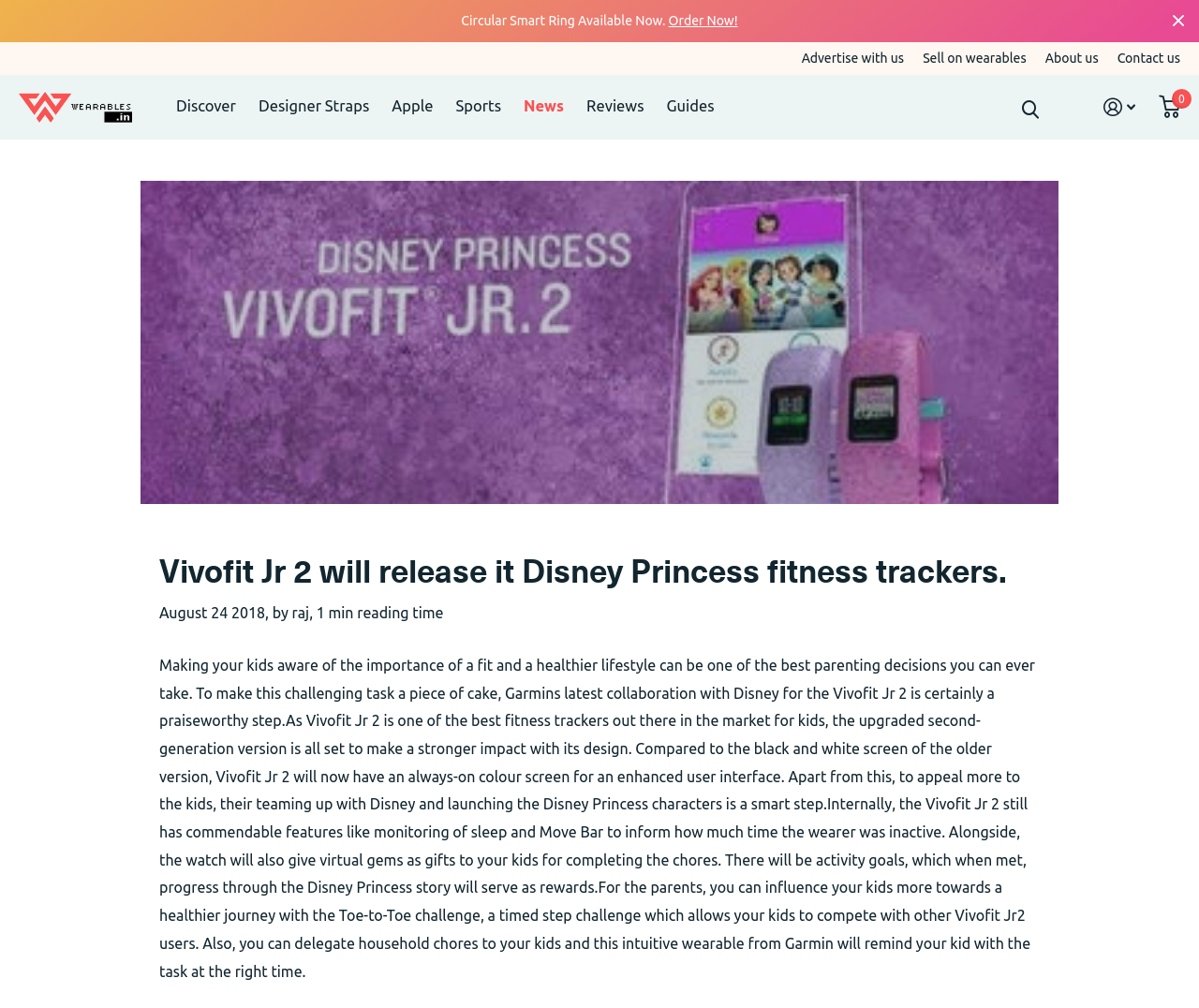Pinpoint the bounding box coordinates of the clickable area needed to execute the instruction: "Read the 'In the News...' section". The coordinates should be specified as four float numbers between 0 and 1, i.e., [left, top, right, bottom].

None